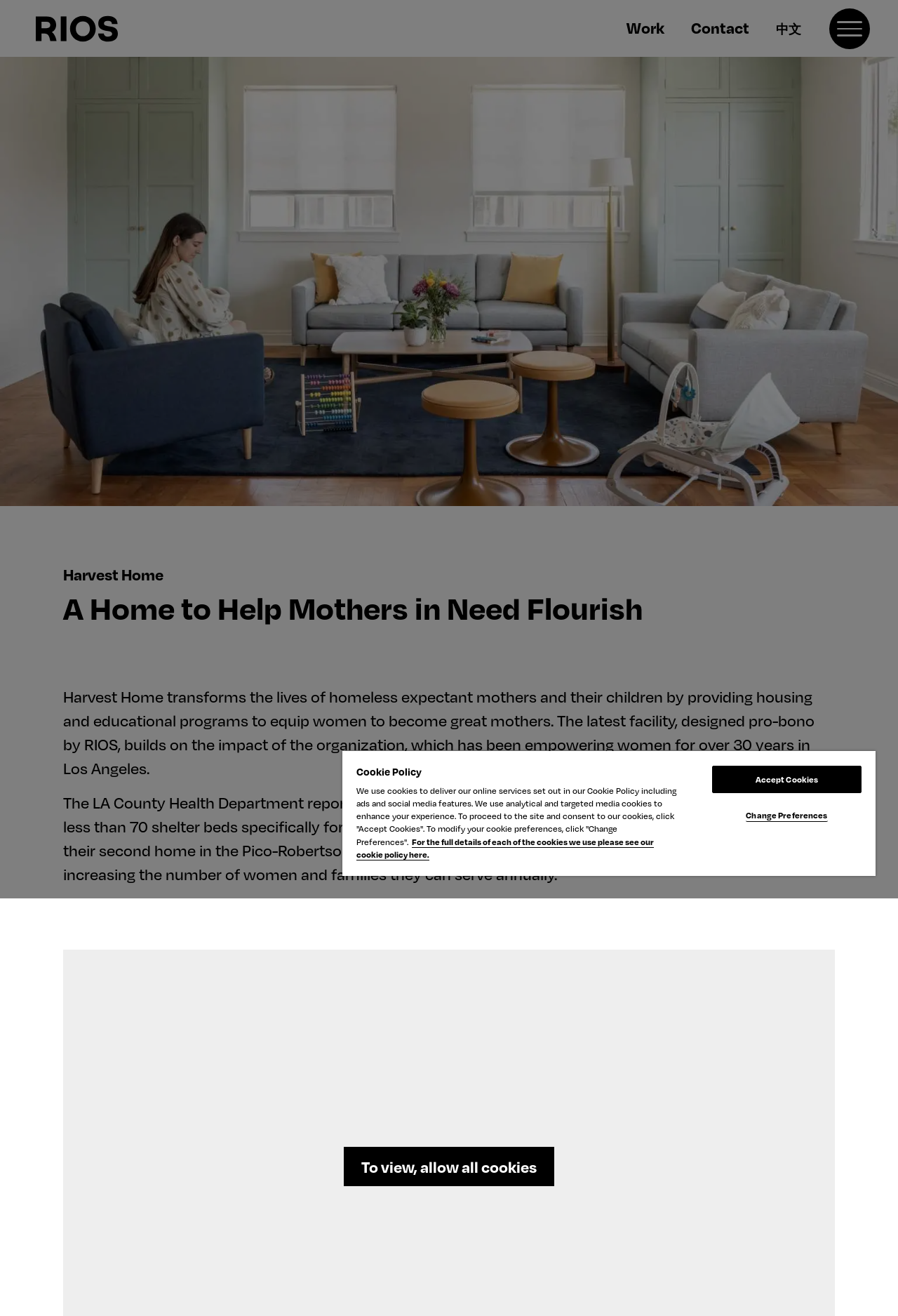Please identify the bounding box coordinates of the area that needs to be clicked to fulfill the following instruction: "Click the 'Contact' link."

[0.77, 0.012, 0.834, 0.03]